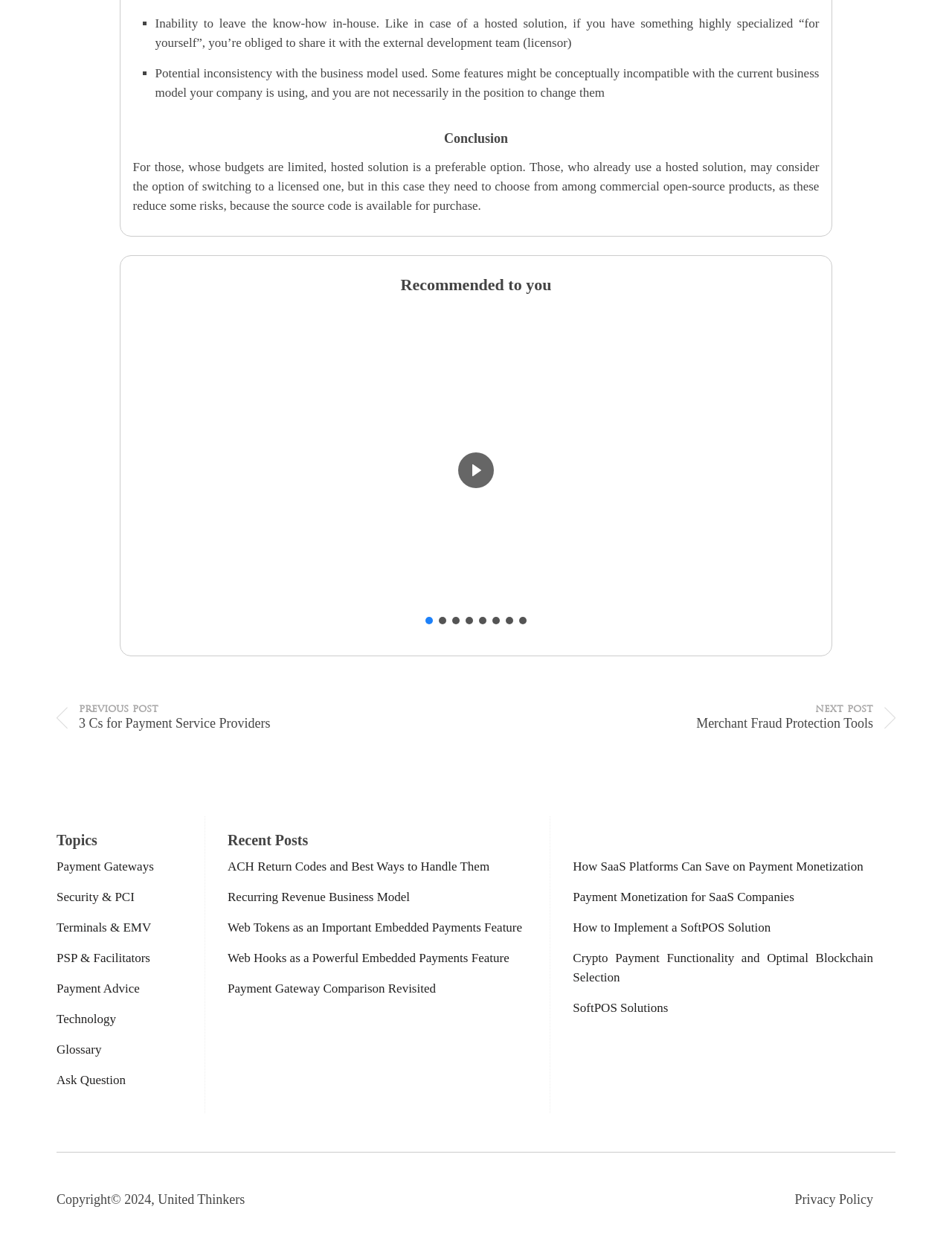Give a one-word or one-phrase response to the question: 
What is the copyright information of the webpage?

Copyright 2024, United Thinkers